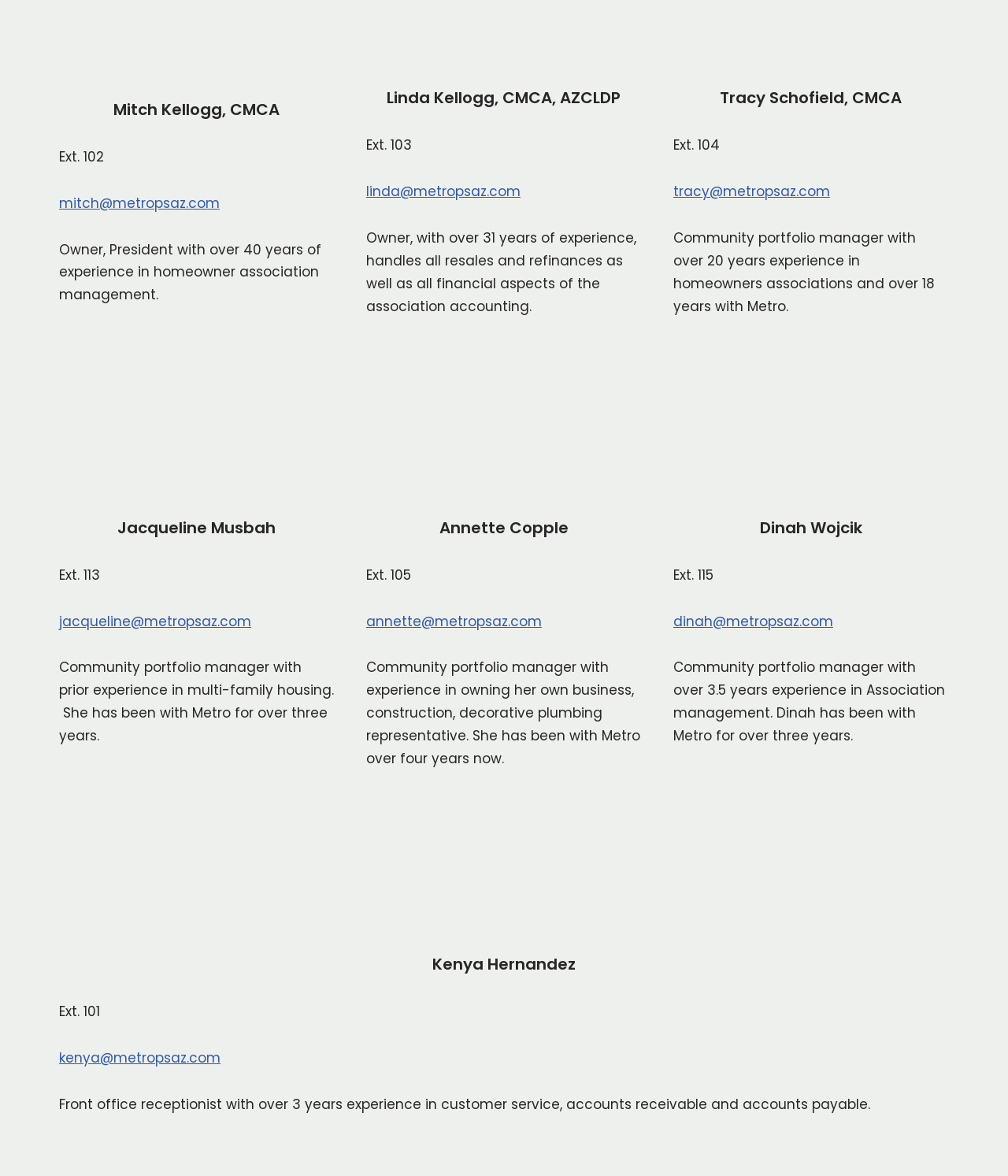How many people are listed on this webpage?
Provide an in-depth and detailed explanation in response to the question.

I counted the number of headings with names, which are Mitch Kellogg, Linda Kellogg, Tracy Schofield, Jacqueline Musbah, Annette Copple, Dinah Wojcik, and Kenya Hernandez. There are 7 headings in total, but I excluded the first one which is not a person's name.